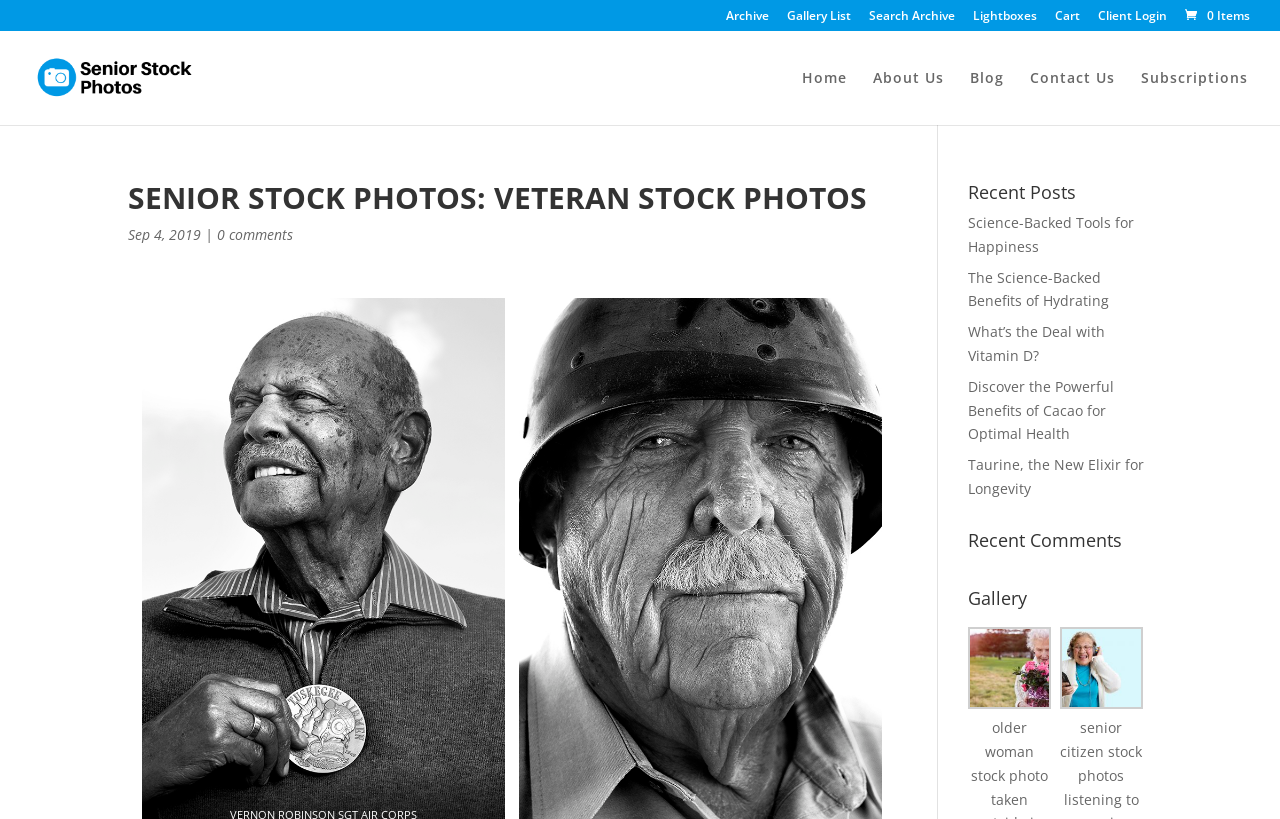Pinpoint the bounding box coordinates of the element that must be clicked to accomplish the following instruction: "View the older woman stock photo". The coordinates should be in the format of four float numbers between 0 and 1, i.e., [left, top, right, bottom].

[0.756, 0.765, 0.821, 0.866]